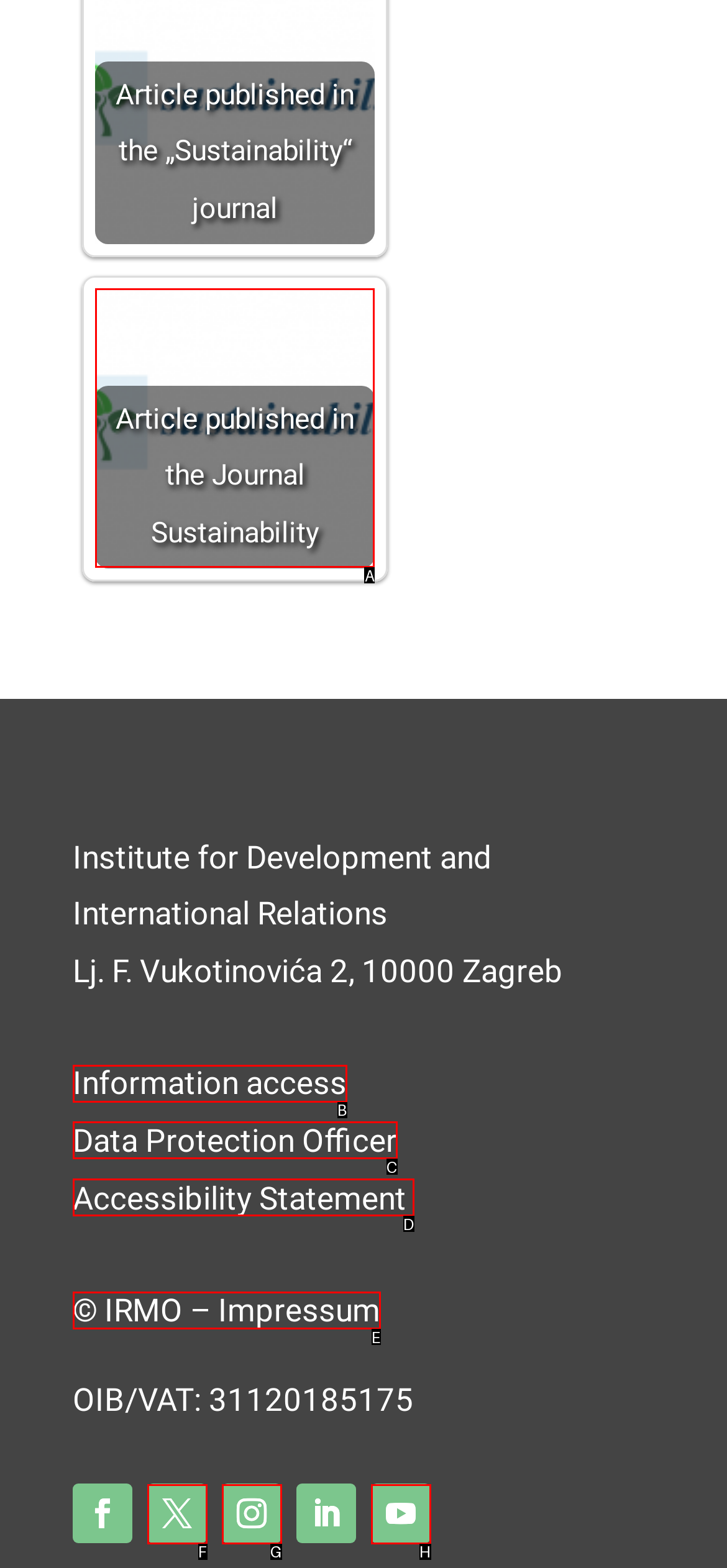Which HTML element should be clicked to fulfill the following task: View article published in the Journal Sustainability?
Reply with the letter of the appropriate option from the choices given.

A